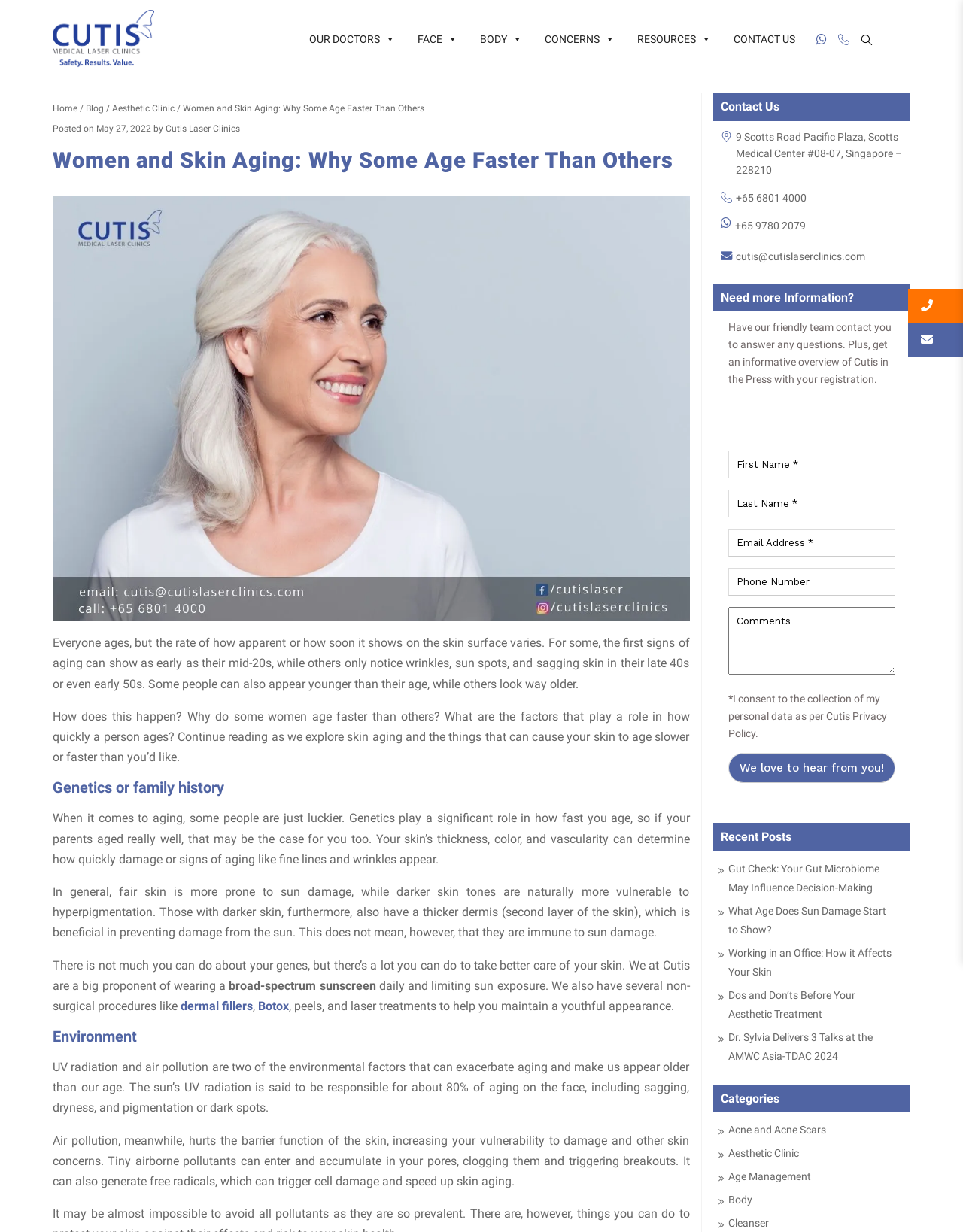Deliver a detailed narrative of the webpage's visual and textual elements.

This webpage is about skin aging and its factors, specifically focusing on why some women age faster than others. At the top, there is a logo of Cutis Laser Clinics Singapore, accompanied by a link to the clinic's website. Below the logo, there is a navigation menu with links to various sections, including "OUR DOCTORS", "FACE", "BODY", "CONCERNS", "RESOURCES", and "CONTACT US".

The main content of the webpage is divided into sections, starting with an introduction to skin aging, followed by a heading "Women and Skin Aging: Why Some Age Faster Than Others". This section includes a brief overview of the topic, accompanied by an image related to skin aging.

The next section is about genetics or family history, discussing how it plays a role in skin aging. This is followed by a section on environmental factors, such as UV radiation and air pollution, which can exacerbate aging.

The webpage also features a sidebar with complementary content, including a "Contact Us" section with the clinic's address, phone numbers, and email address. There is also a "Need more Information?" section, where visitors can fill out a form to get in touch with the clinic. Additionally, there is a "Recent Posts" section, listing several blog articles related to skin care and aesthetics.

At the bottom of the webpage, there are links to various categories, such as "Acne and Acne Scars", "Aesthetic Clinic", "Age Management", and more. There are also social media links to Facebook and Instagram.